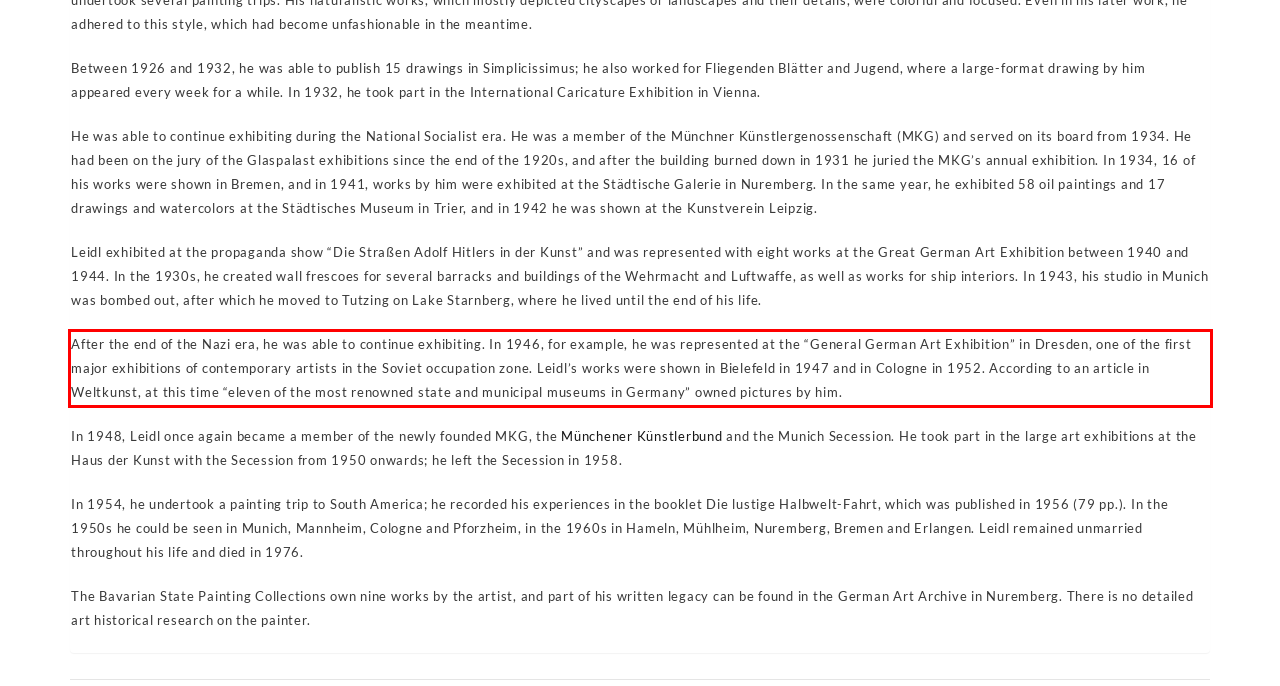Identify and extract the text within the red rectangle in the screenshot of the webpage.

After the end of the Nazi era, he was able to continue exhibiting. In 1946, for example, he was represented at the “General German Art Exhibition” in Dresden, one of the first major exhibitions of contemporary artists in the Soviet occupation zone. Leidl’s works were shown in Bielefeld in 1947 and in Cologne in 1952. According to an article in Weltkunst, at this time “eleven of the most renowned state and municipal museums in Germany” owned pictures by him.